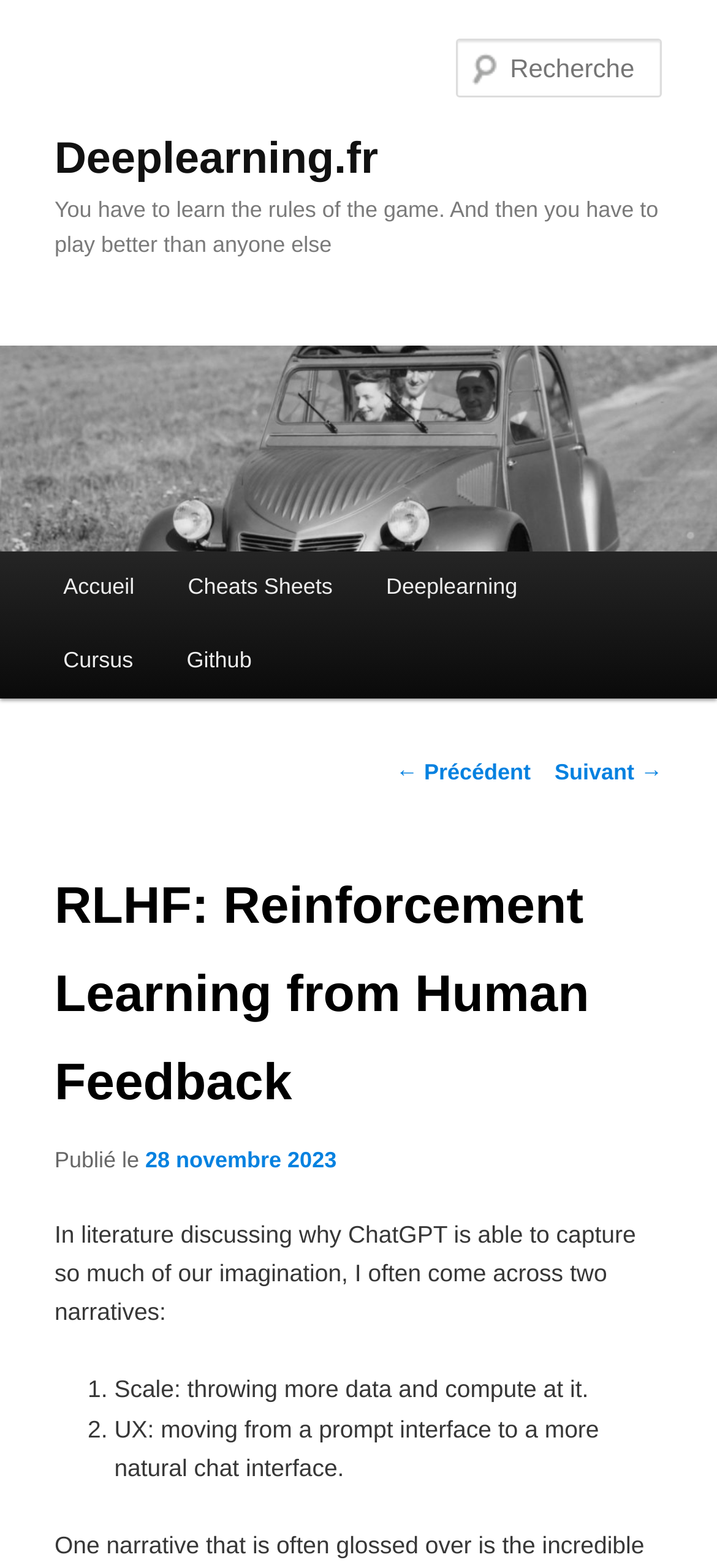Please find the bounding box coordinates of the element that must be clicked to perform the given instruction: "Search for something". The coordinates should be four float numbers from 0 to 1, i.e., [left, top, right, bottom].

[0.637, 0.025, 0.924, 0.062]